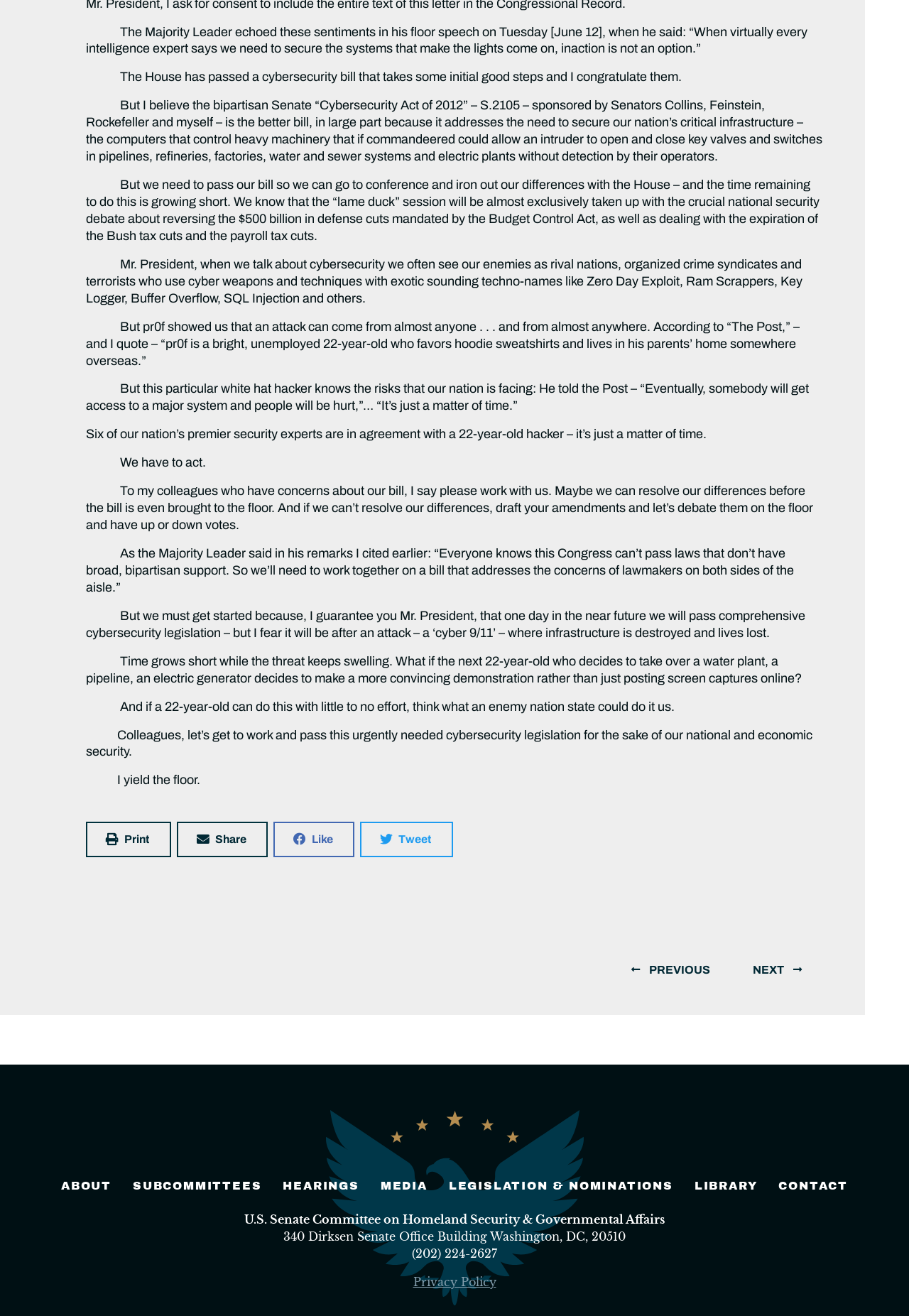Please locate the bounding box coordinates of the region I need to click to follow this instruction: "View about page".

[0.067, 0.895, 0.123, 0.908]